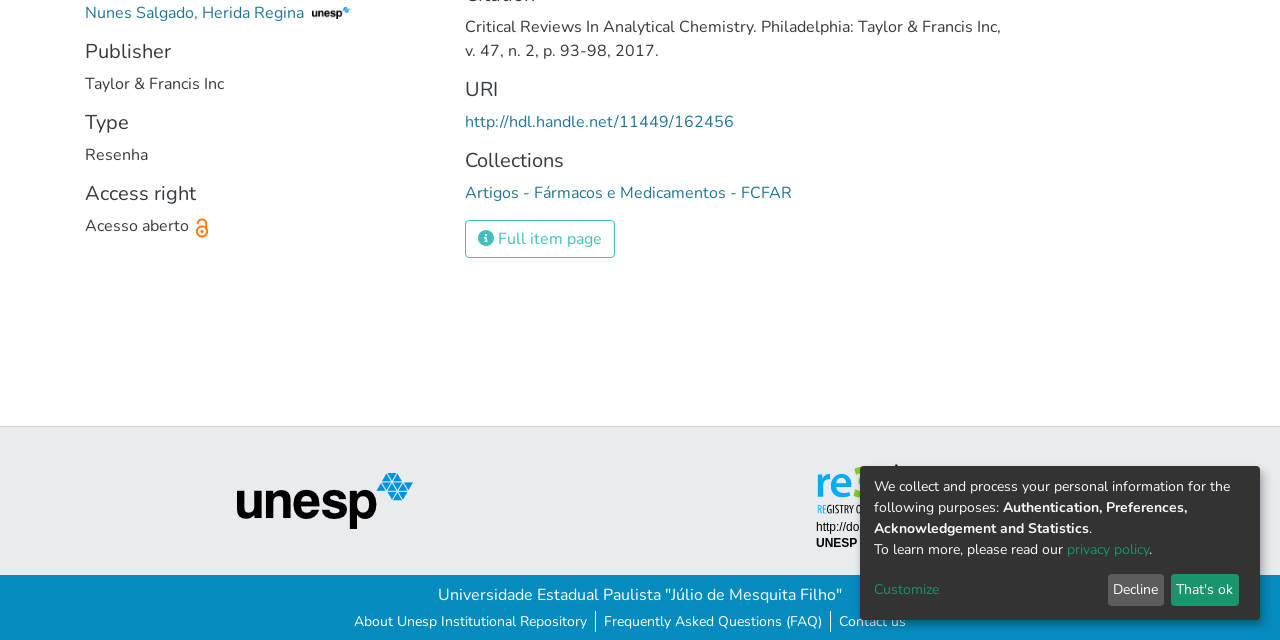For the following element description, predict the bounding box coordinates in the format (top-left x, top-left y, bottom-right x, bottom-right y). All values should be floating point numbers between 0 and 1. Description: Customize

[0.683, 0.905, 0.86, 0.938]